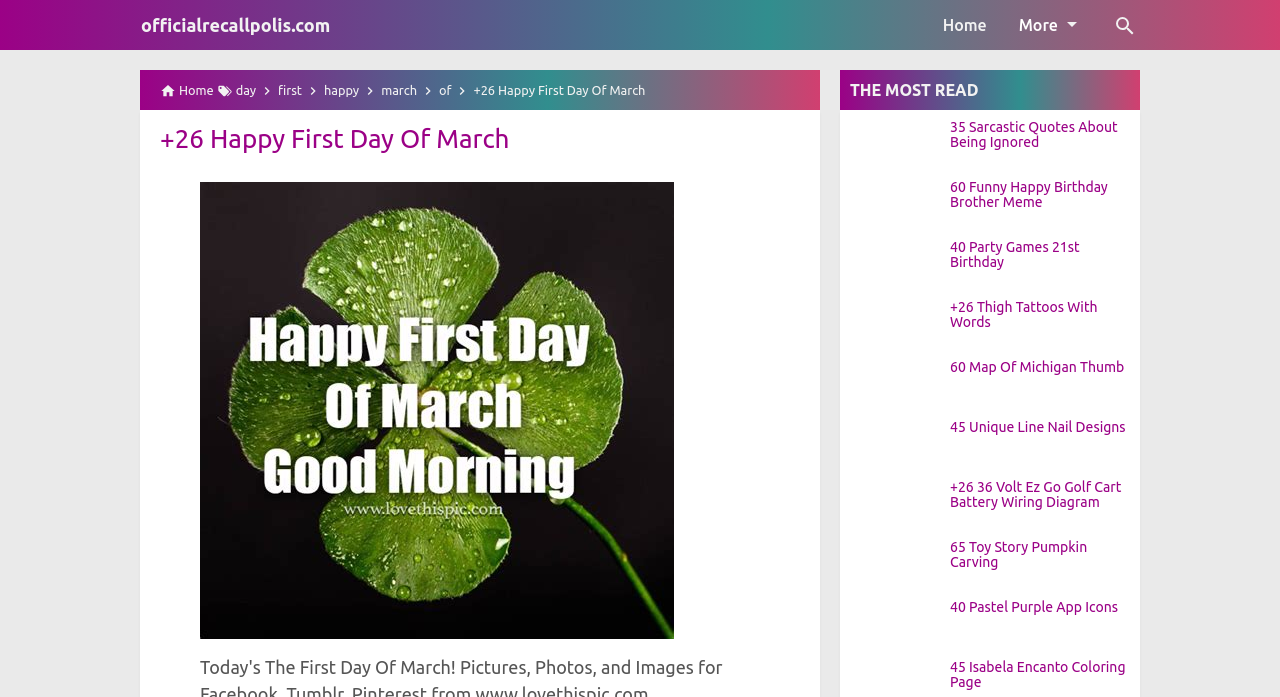What is the purpose of the search box?
Analyze the image and deliver a detailed answer to the question.

The presence of a search box on the webpage, indicated by the textbox element with the label 'search', suggests that the purpose of the search box is to allow users to search the website for specific content.